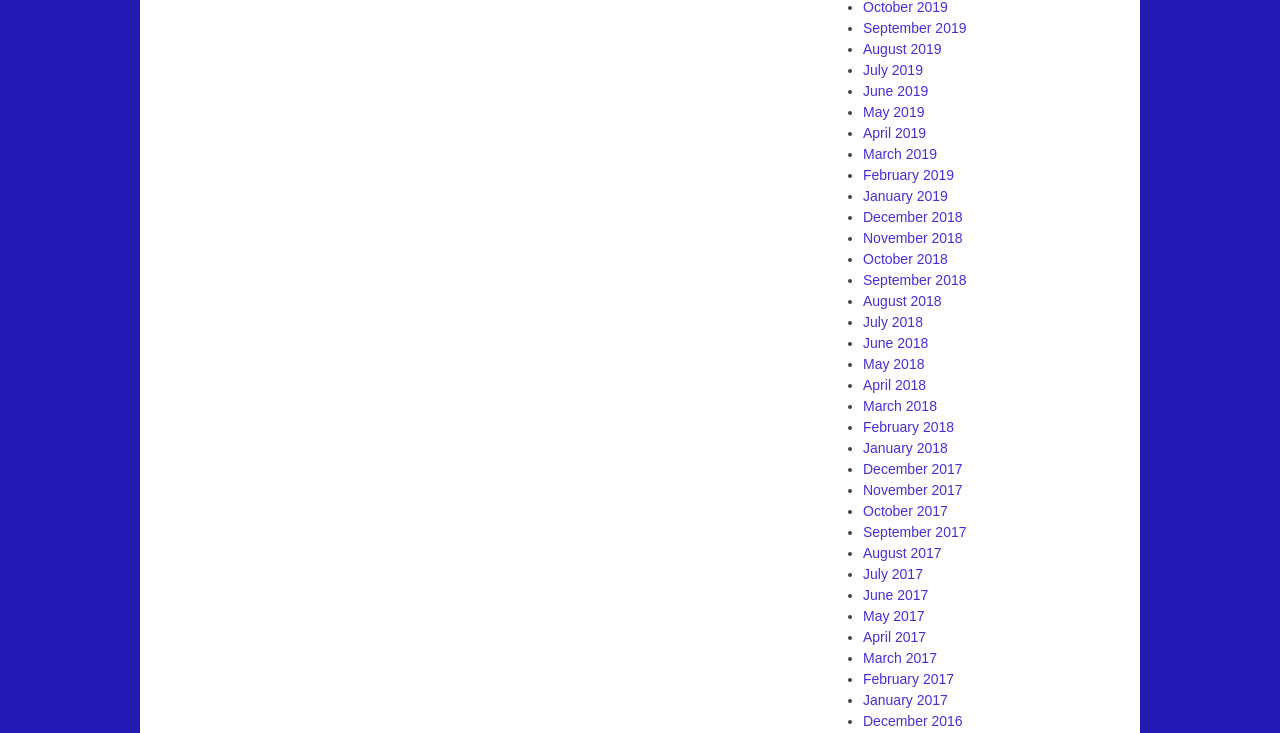Find the bounding box coordinates of the element you need to click on to perform this action: 'View September 2019'. The coordinates should be represented by four float values between 0 and 1, in the format [left, top, right, bottom].

[0.674, 0.027, 0.755, 0.049]